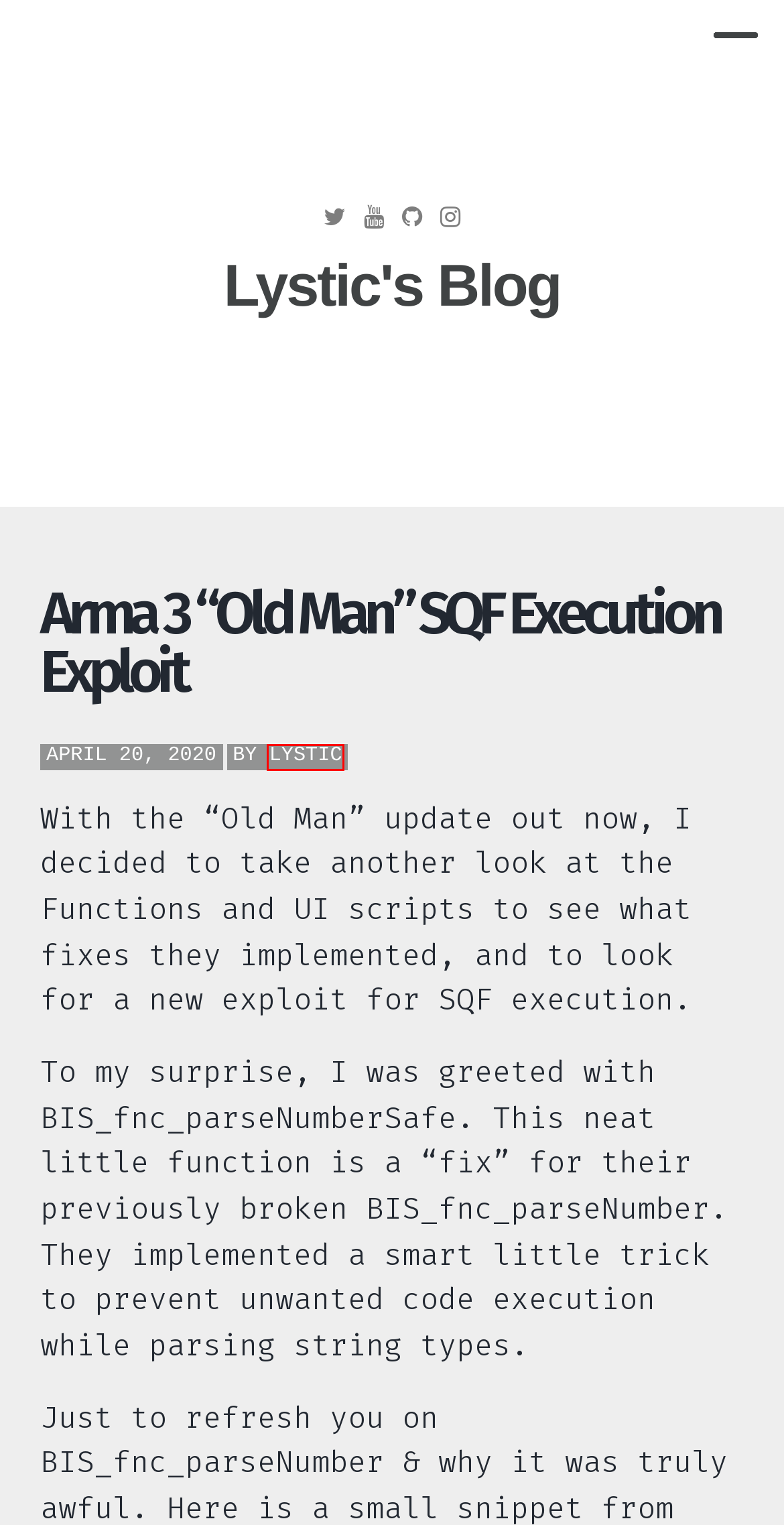Review the screenshot of a webpage that includes a red bounding box. Choose the webpage description that best matches the new webpage displayed after clicking the element within the bounding box. Here are the candidates:
A. exploit – Lystic's Blog
B. Lystic Development
C. Lystic's Blog – Cheat & Software Development
D. Securing publicVariableEventHandlers – Lystic's Blog
E. Breaking the SQF Firewall – Lystic's Blog
F. What do cheaters use on ArmA 3 servers? – Lystic's Blog
G. lystic – Lystic's Blog
H. ArmA 3 – Lystic's Blog

G